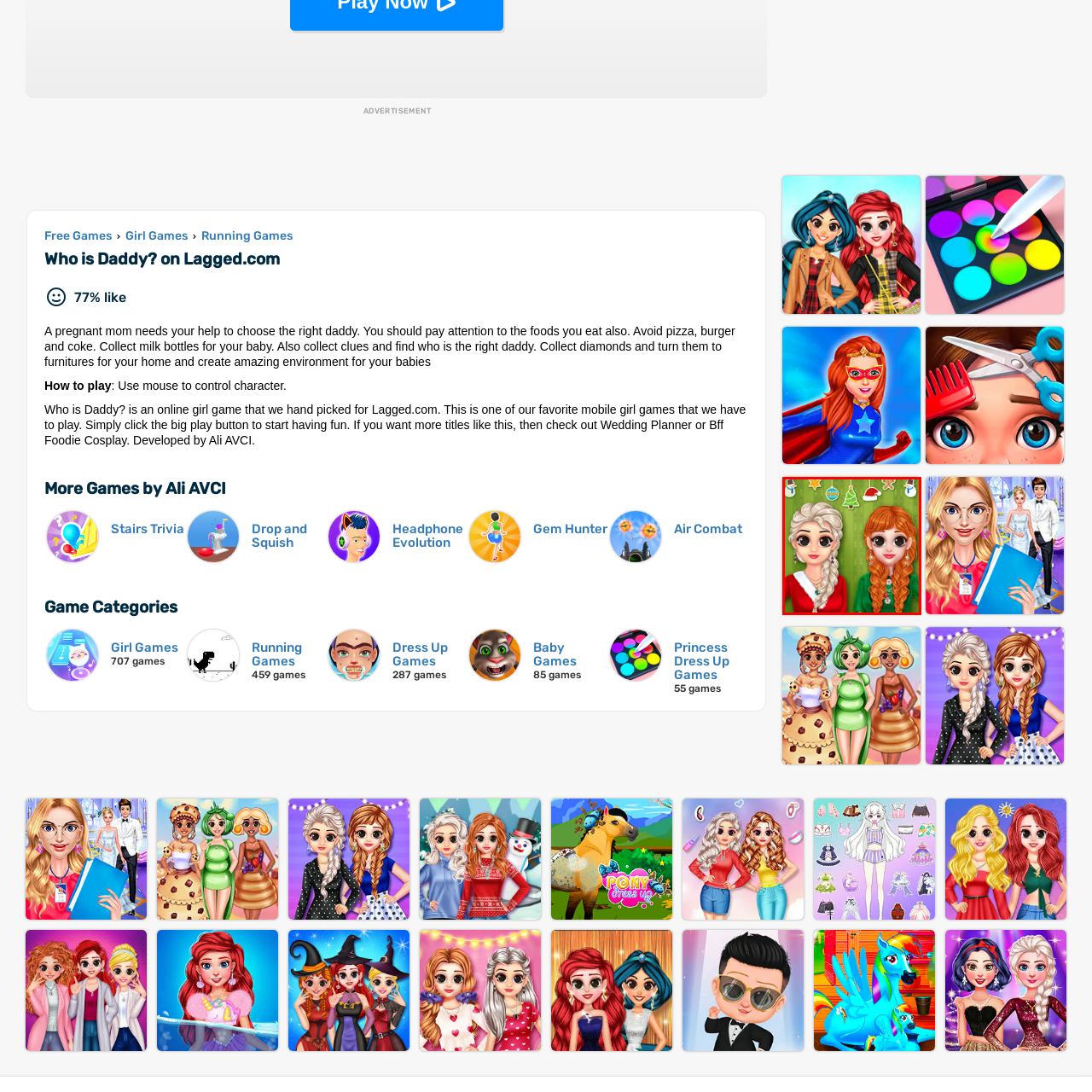Refer to the image encased in the red bounding box and answer the subsequent question with a single word or phrase:
What is the theme of the game represented in the image?

Christmas